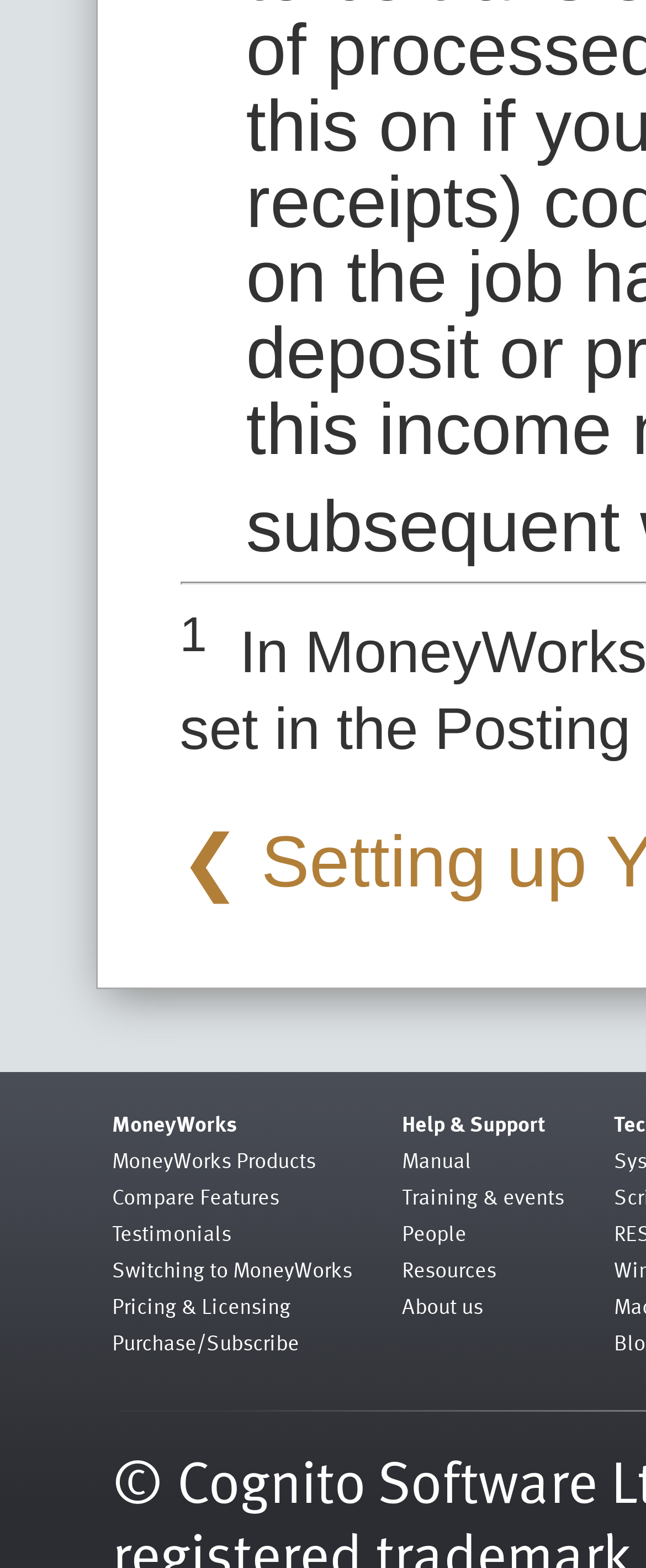Highlight the bounding box coordinates of the region I should click on to meet the following instruction: "Click on MoneyWorks".

[0.173, 0.706, 0.365, 0.727]